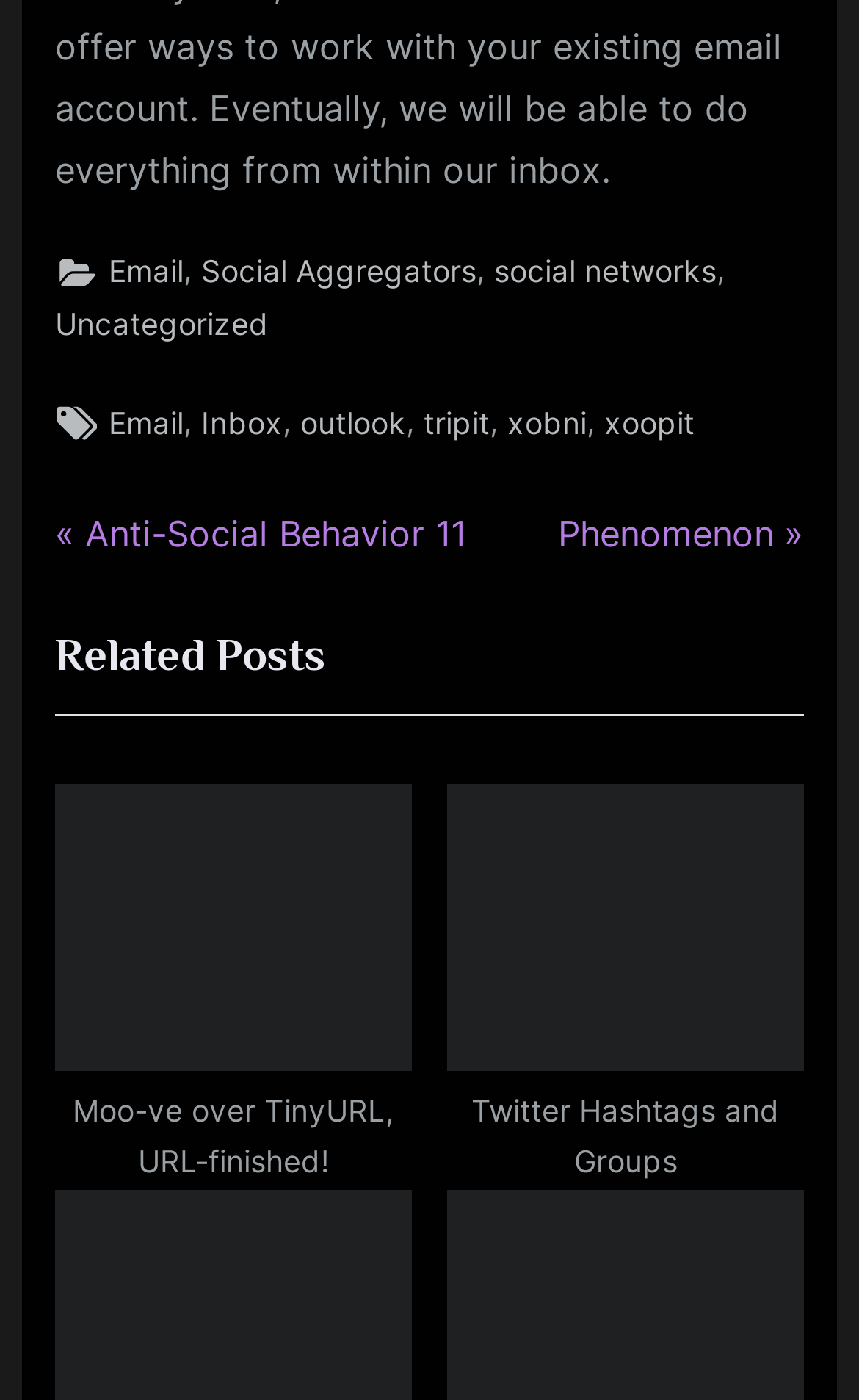Please determine the bounding box coordinates for the element that should be clicked to follow these instructions: "Read Previous Post".

[0.064, 0.36, 0.543, 0.404]